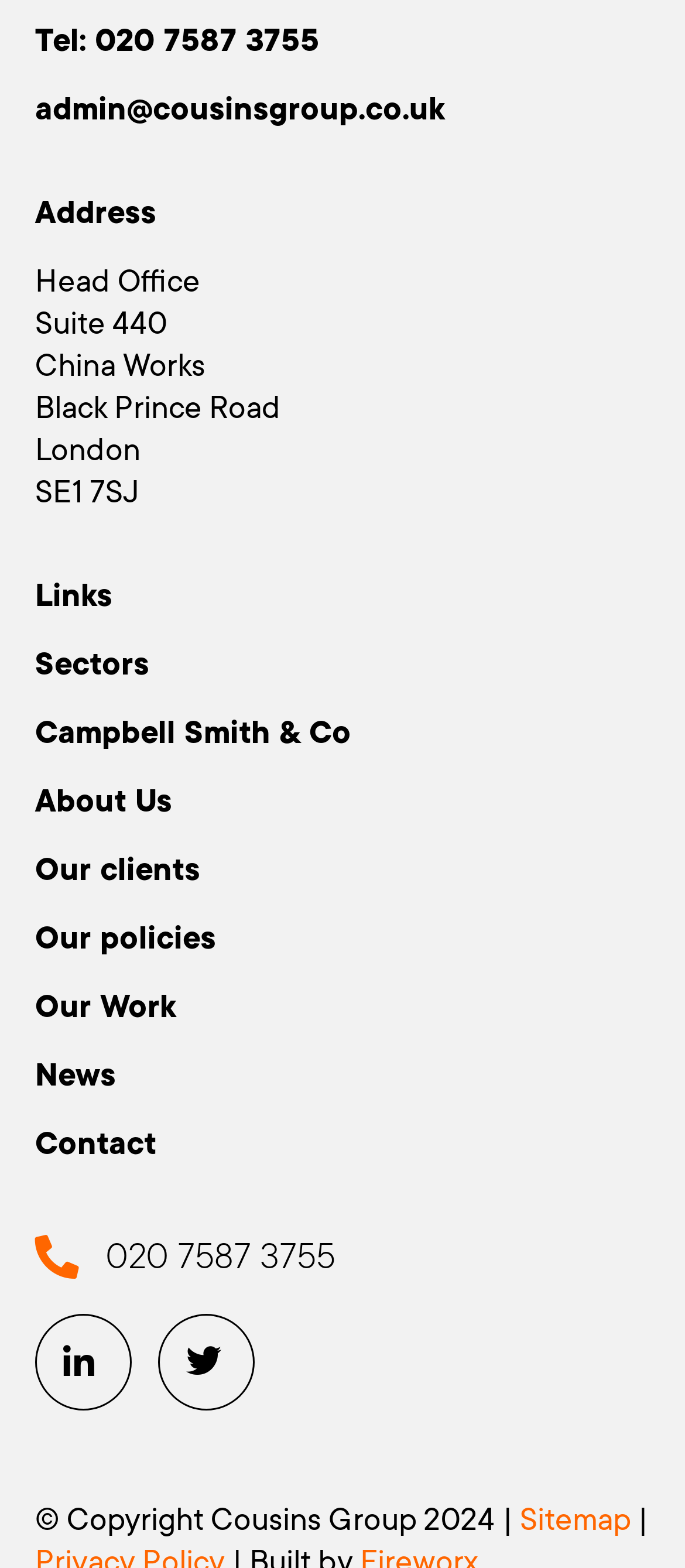Highlight the bounding box coordinates of the element that should be clicked to carry out the following instruction: "View the Sitemap". The coordinates must be given as four float numbers ranging from 0 to 1, i.e., [left, top, right, bottom].

[0.759, 0.958, 0.921, 0.98]